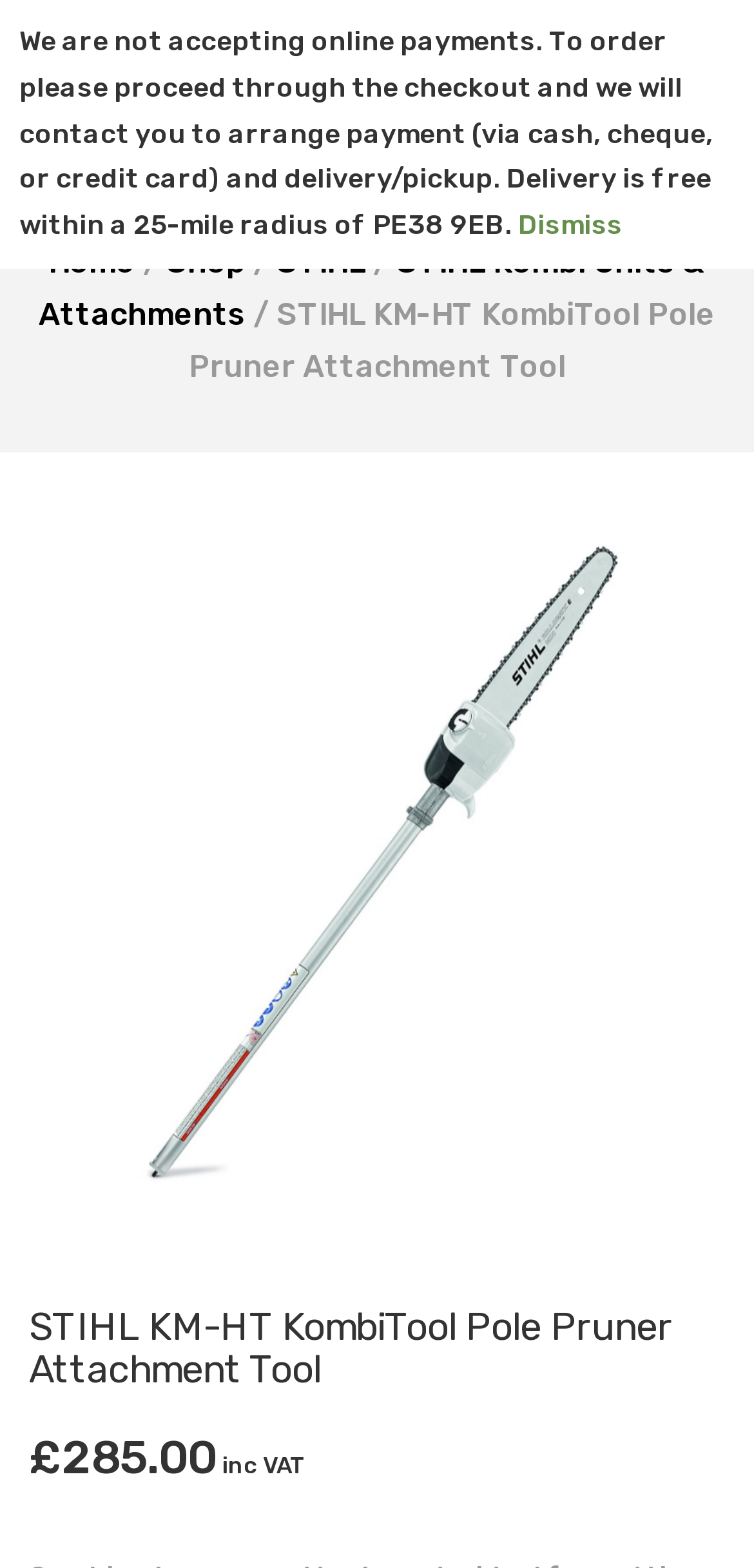Find the bounding box coordinates of the area that needs to be clicked in order to achieve the following instruction: "Go to the home page". The coordinates should be specified as four float numbers between 0 and 1, i.e., [left, top, right, bottom].

[0.064, 0.155, 0.179, 0.179]